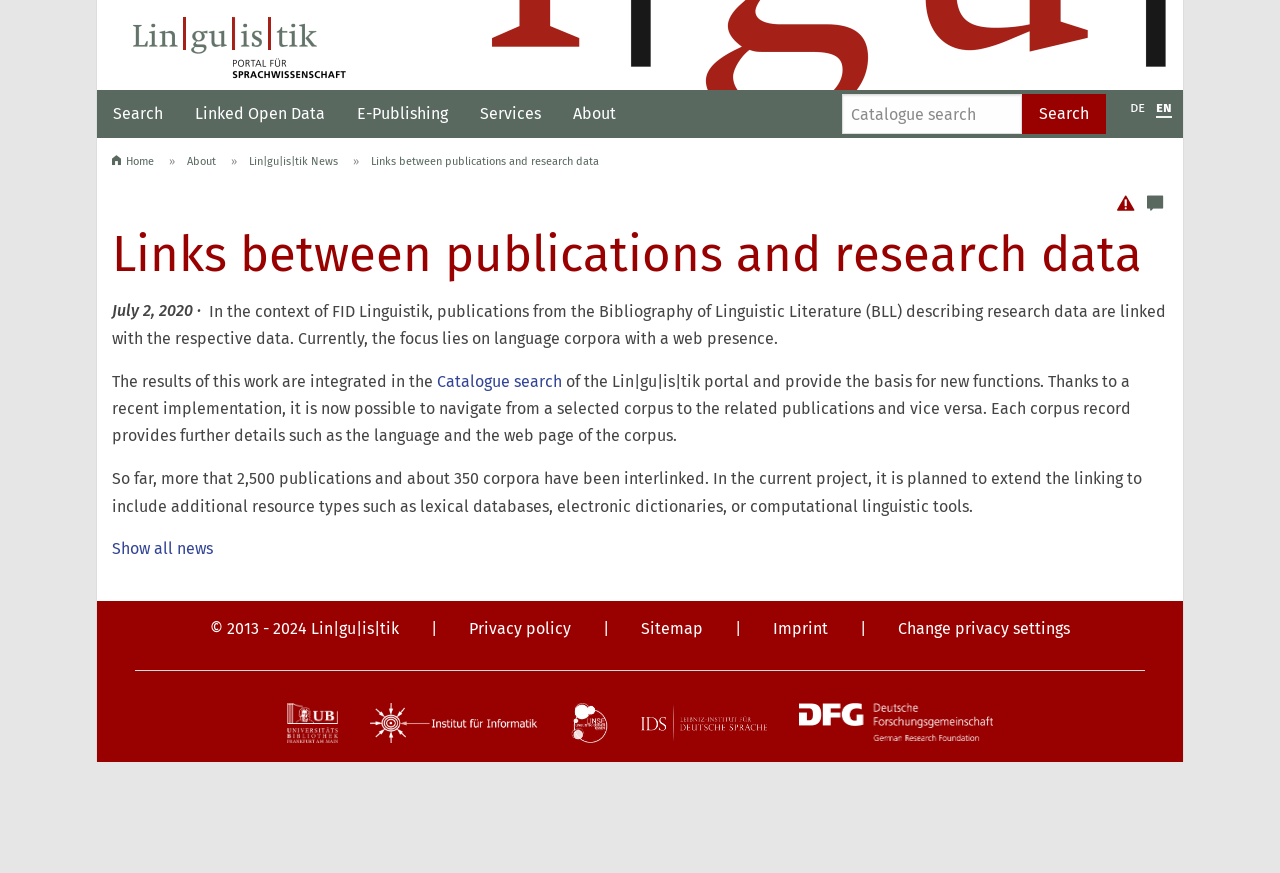How many corpora have been interlinked?
Answer the question in as much detail as possible.

I found the answer by reading the static text that mentions the number of corpora that have been interlinked, which is about 350.